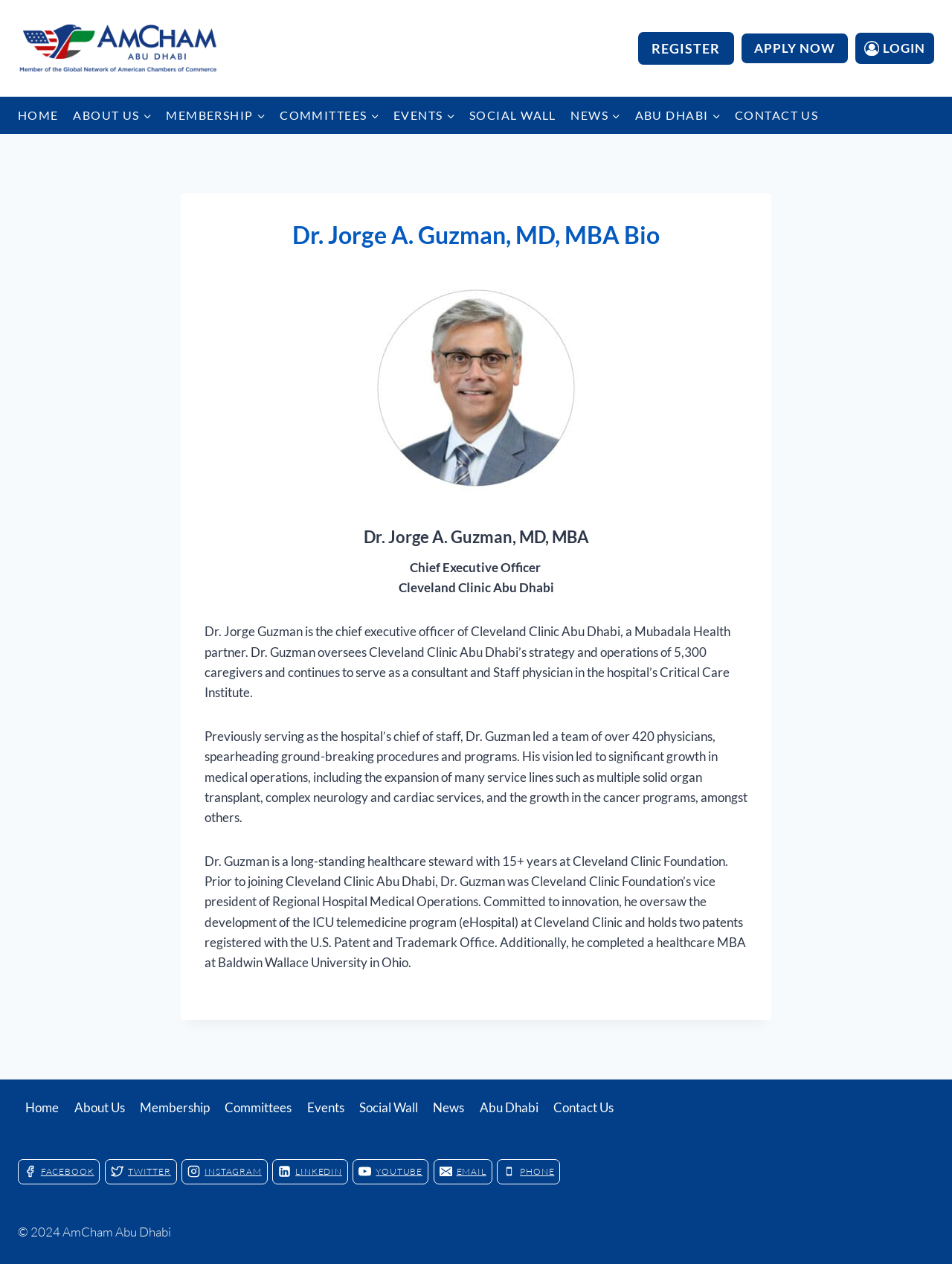Analyze the image and give a detailed response to the question:
What is the name of the hospital where Dr. Guzman works?

The webpage mentions that Dr. Jorge A. Guzman is the chief executive officer of Cleveland Clinic Abu Dhabi, which is a Mubadala Health partner.